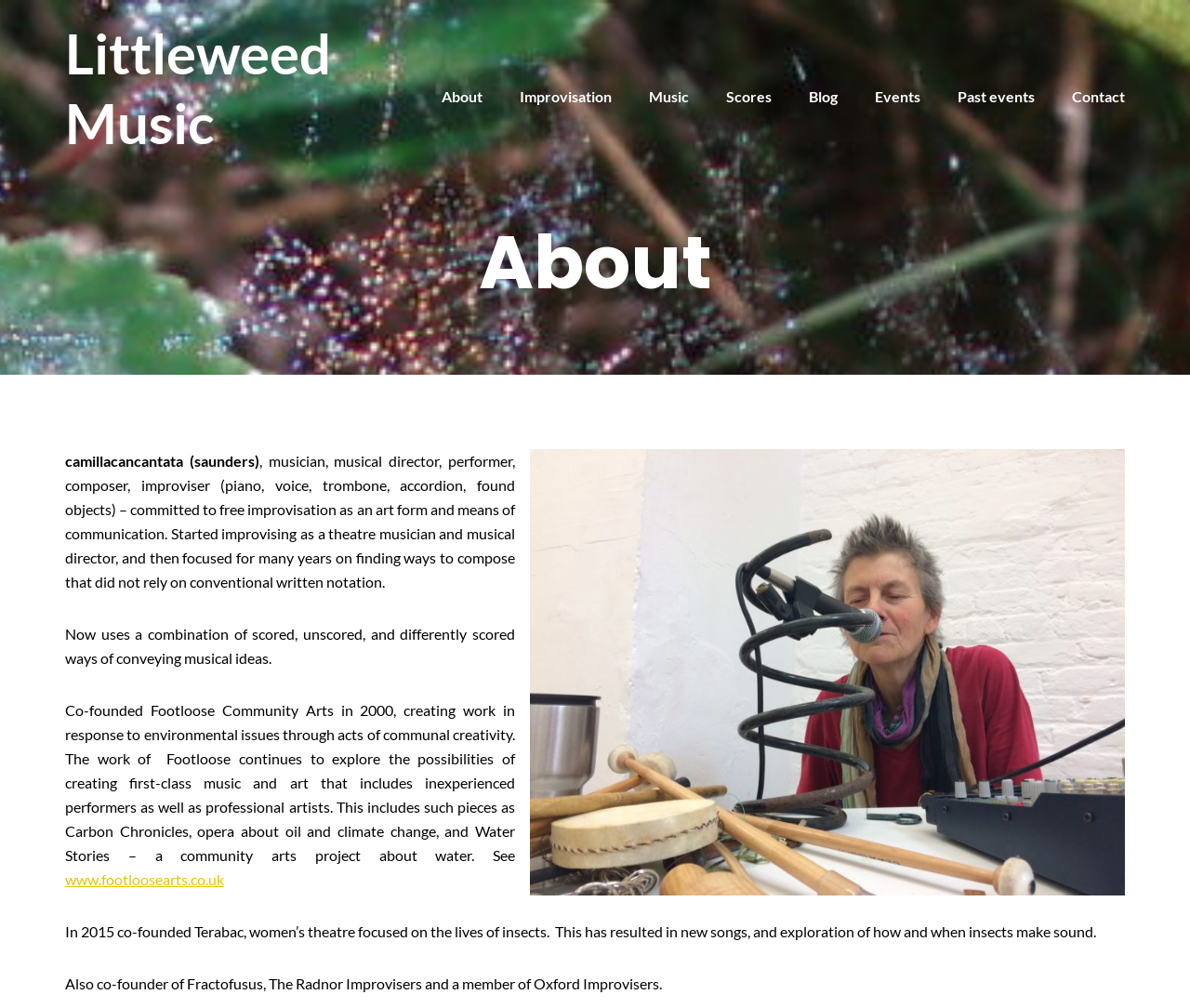Can you find the bounding box coordinates for the element that needs to be clicked to execute this instruction: "Read the 'About' heading"? The coordinates should be given as four float numbers between 0 and 1, i.e., [left, top, right, bottom].

[0.055, 0.221, 0.945, 0.299]